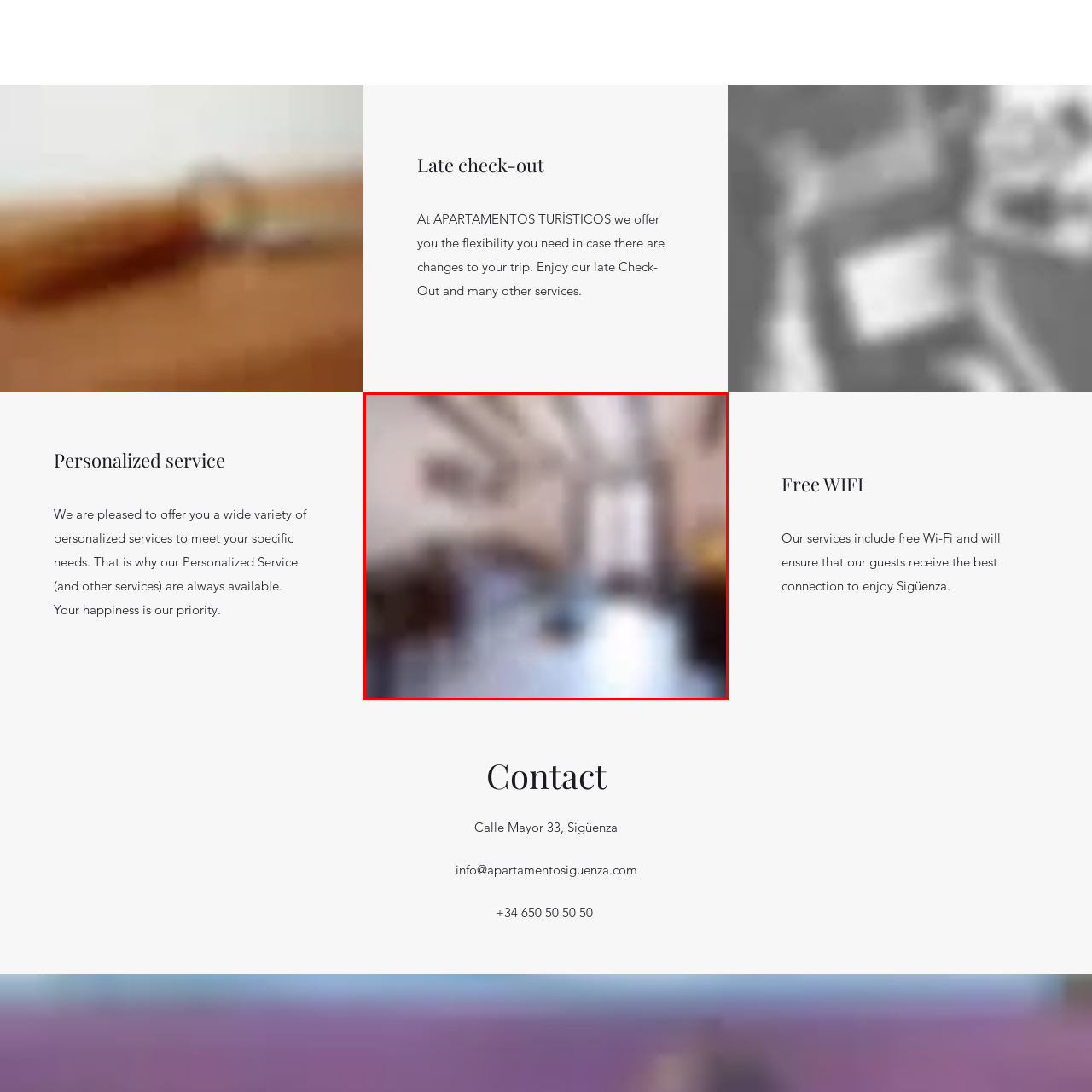Focus on the image within the purple boundary, What is the purpose of the furniture arrangement? 
Answer briefly using one word or phrase.

Relaxation or social gatherings